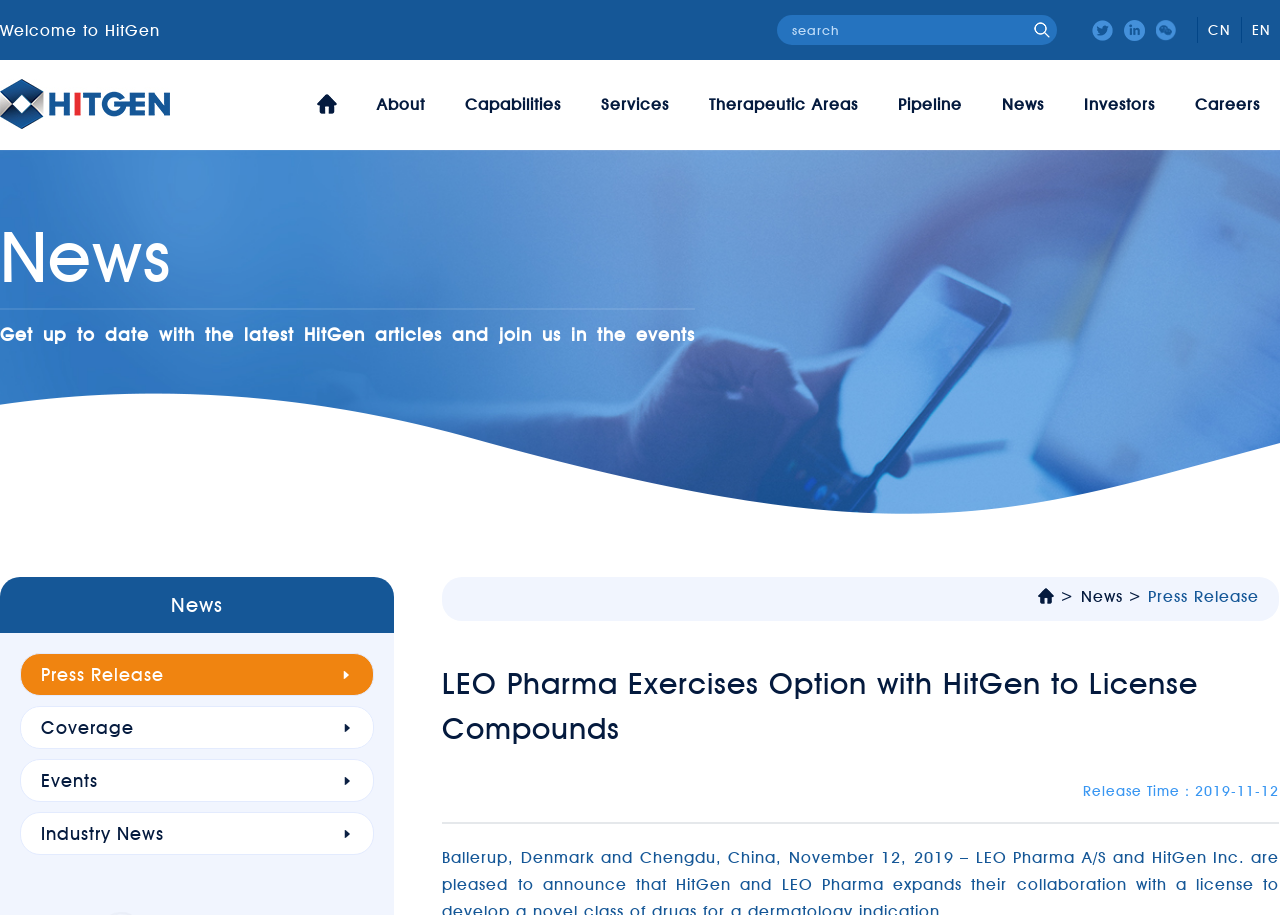Please answer the following question using a single word or phrase: 
How many language options are available?

2